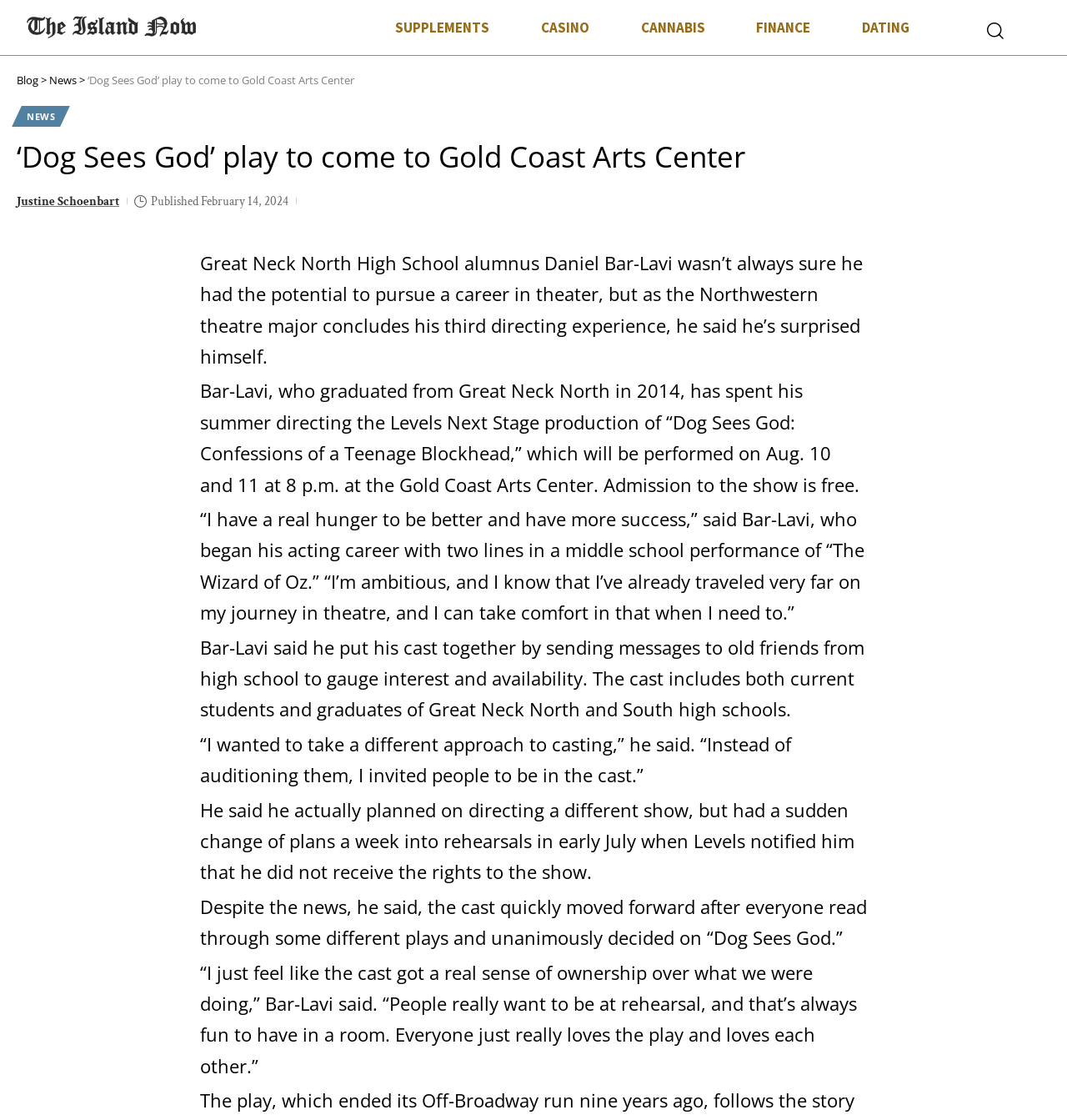Please find and report the primary heading text from the webpage.

‘Dog Sees God’ play to come to Gold Coast Arts Center